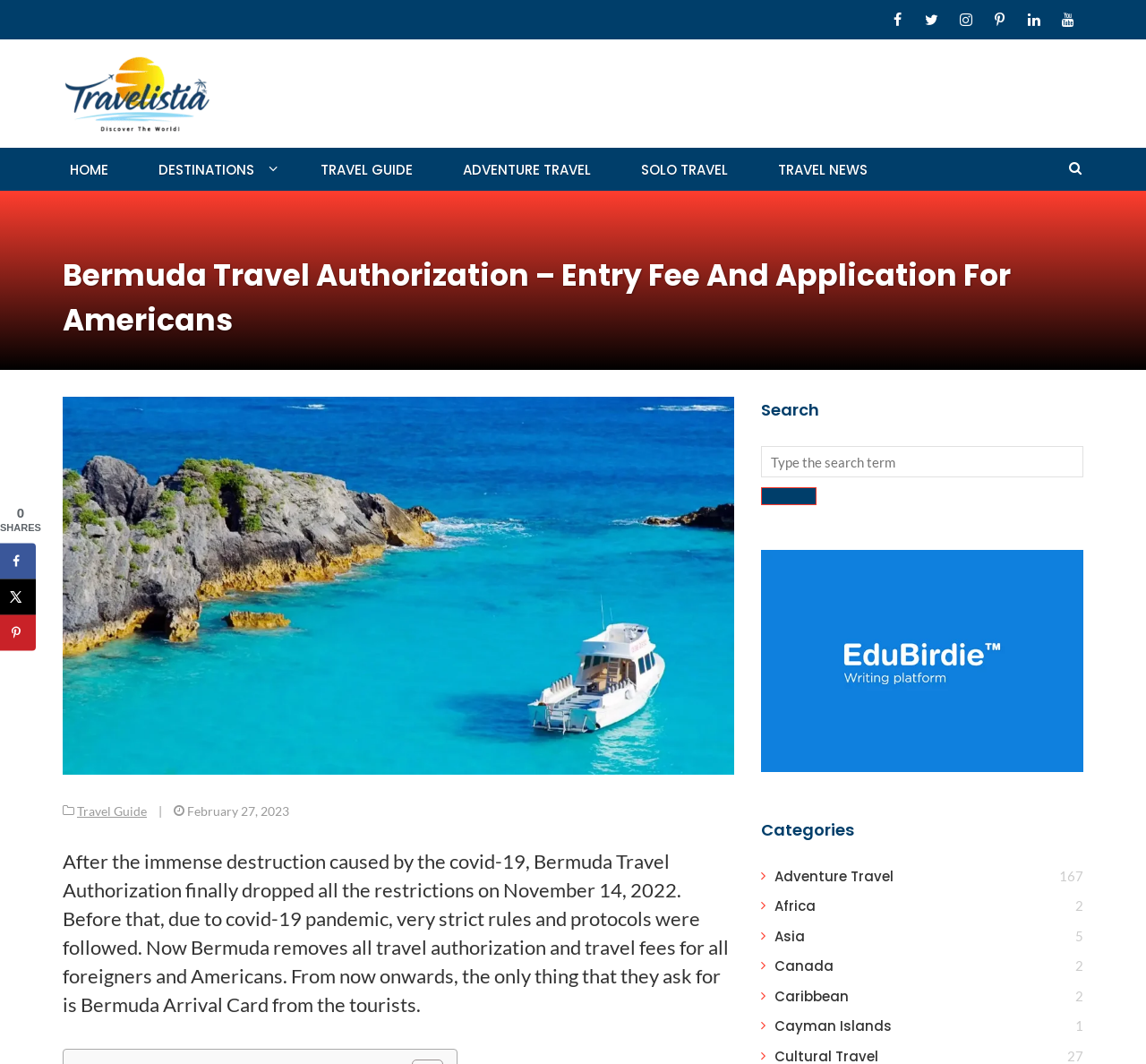Identify the bounding box coordinates of the area that should be clicked in order to complete the given instruction: "Search for travel guides". The bounding box coordinates should be four float numbers between 0 and 1, i.e., [left, top, right, bottom].

[0.664, 0.42, 0.945, 0.475]